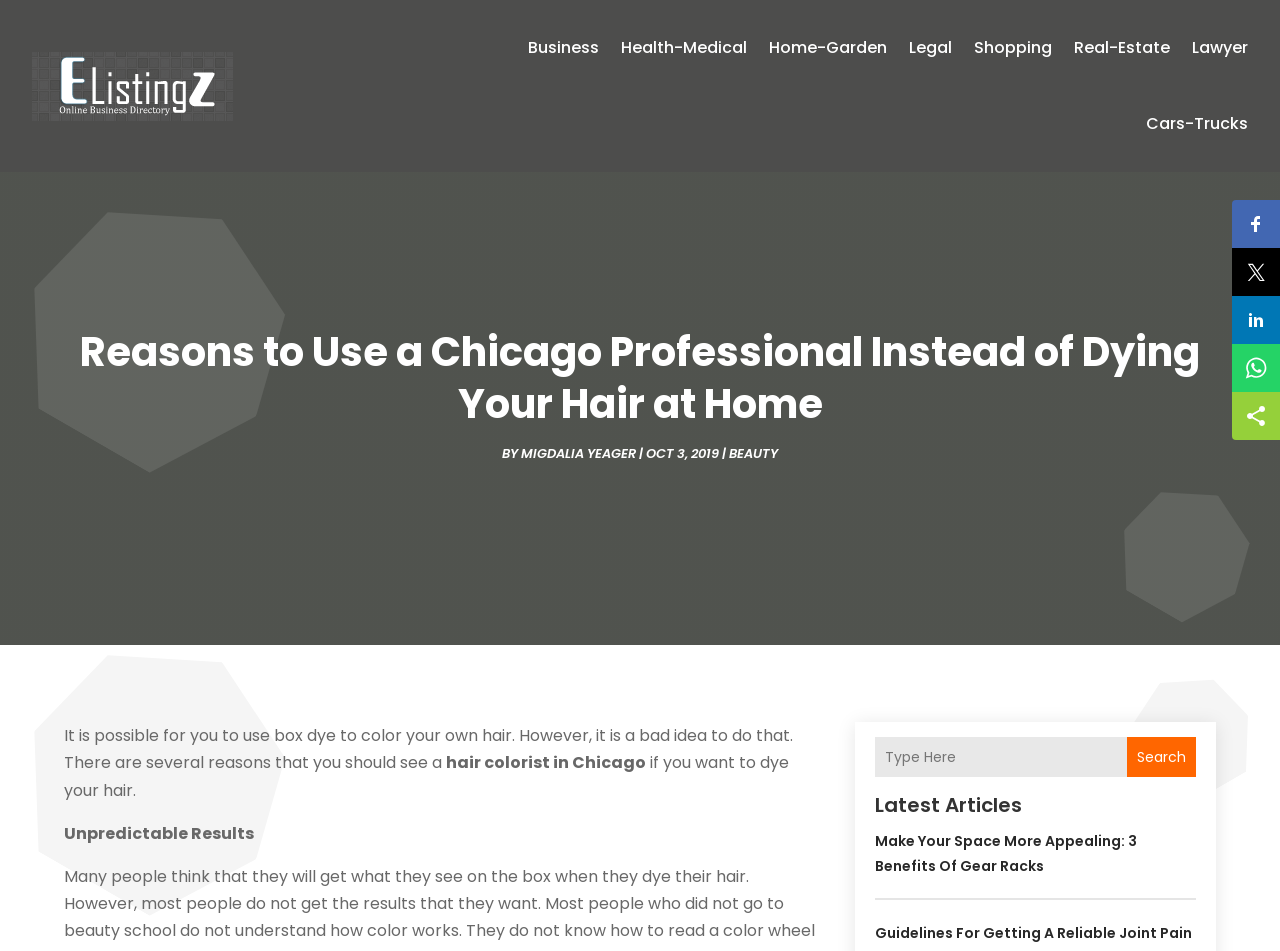Determine the bounding box coordinates of the region to click in order to accomplish the following instruction: "Read the blog". Provide the coordinates as four float numbers between 0 and 1, specifically [left, top, right, bottom].

None